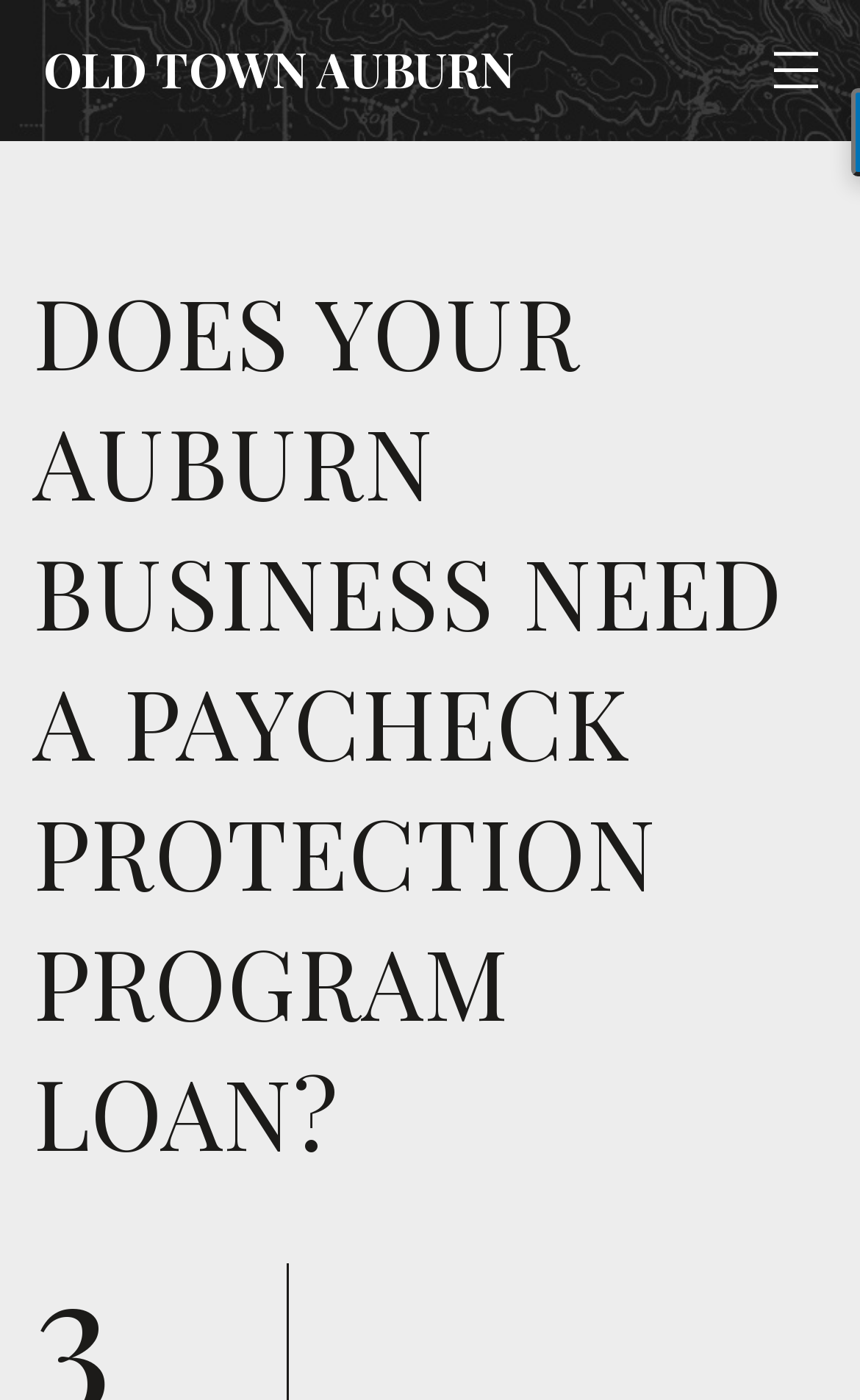Identify the first-level heading on the webpage and generate its text content.

DOES YOUR AUBURN BUSINESS NEED A PAYCHECK PROTECTION PROGRAM LOAN?